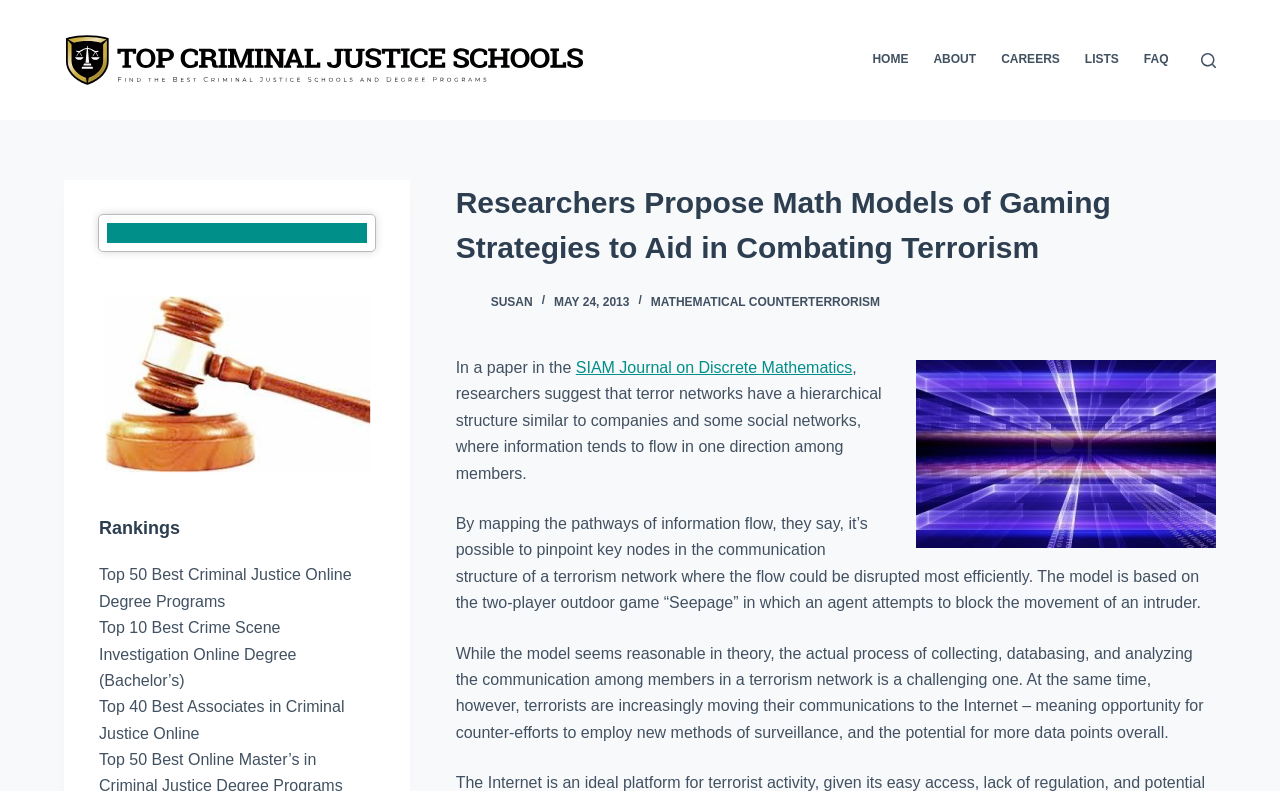What is the logo of the website?
Can you give a detailed and elaborate answer to the question?

The logo of the website is located at the top left corner of the webpage, and it is an image with the text 'Top Criminal Justice Schools'.